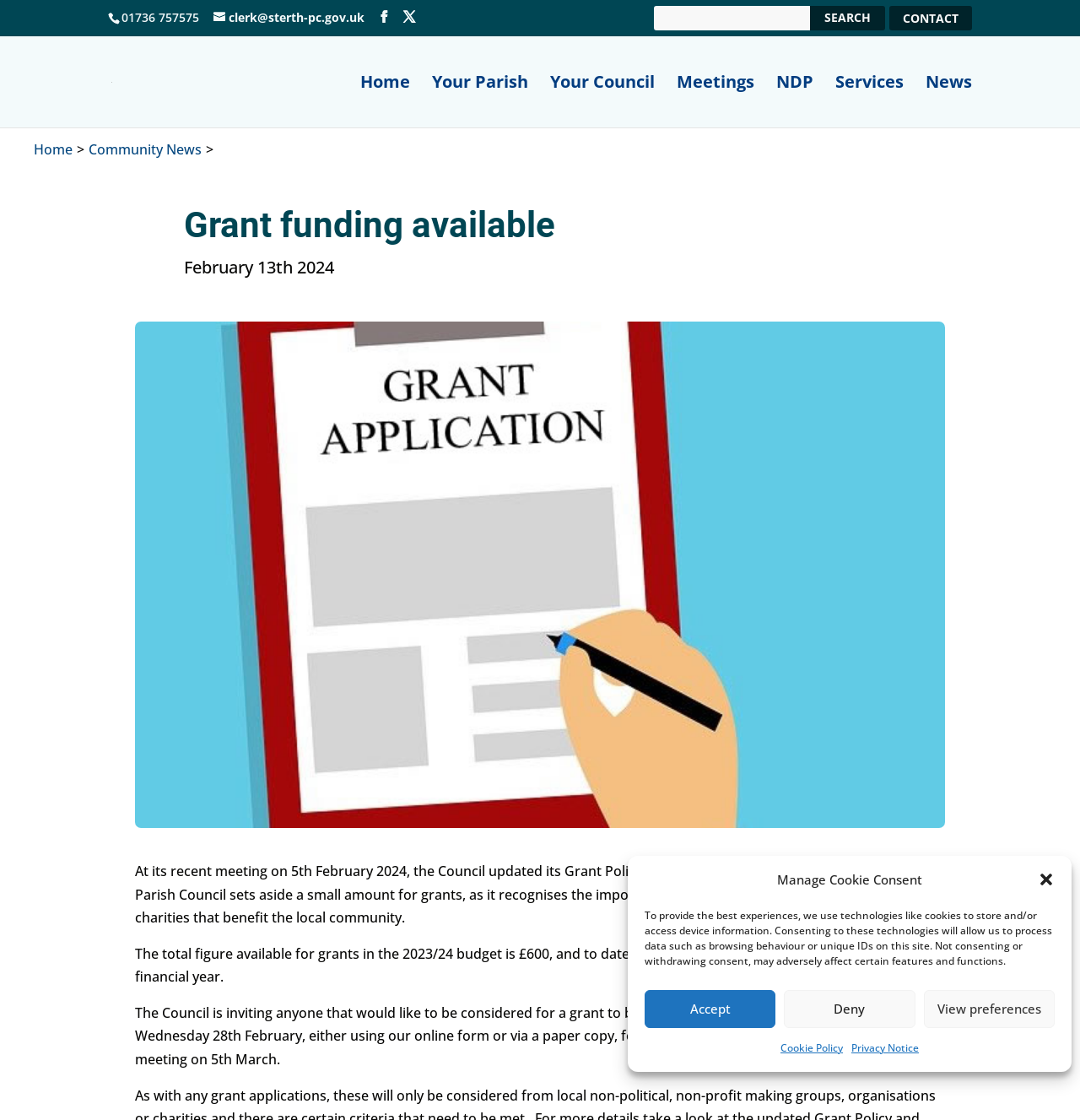Please determine the bounding box coordinates of the element to click in order to execute the following instruction: "Read the community news". The coordinates should be four float numbers between 0 and 1, specified as [left, top, right, bottom].

[0.082, 0.125, 0.187, 0.142]